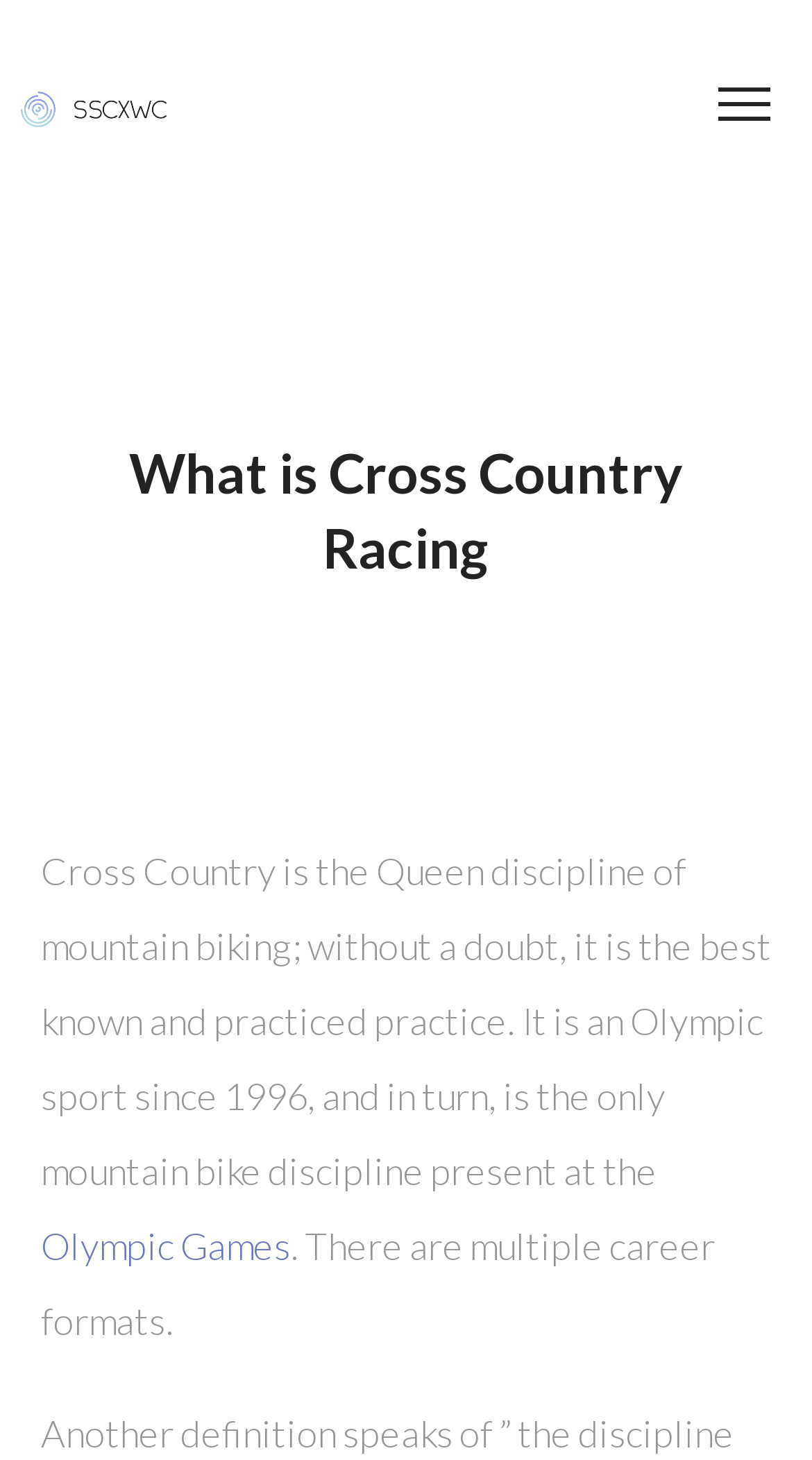Reply to the question with a single word or phrase:
What is the icon at the bottom right corner of the webpage?

uf077